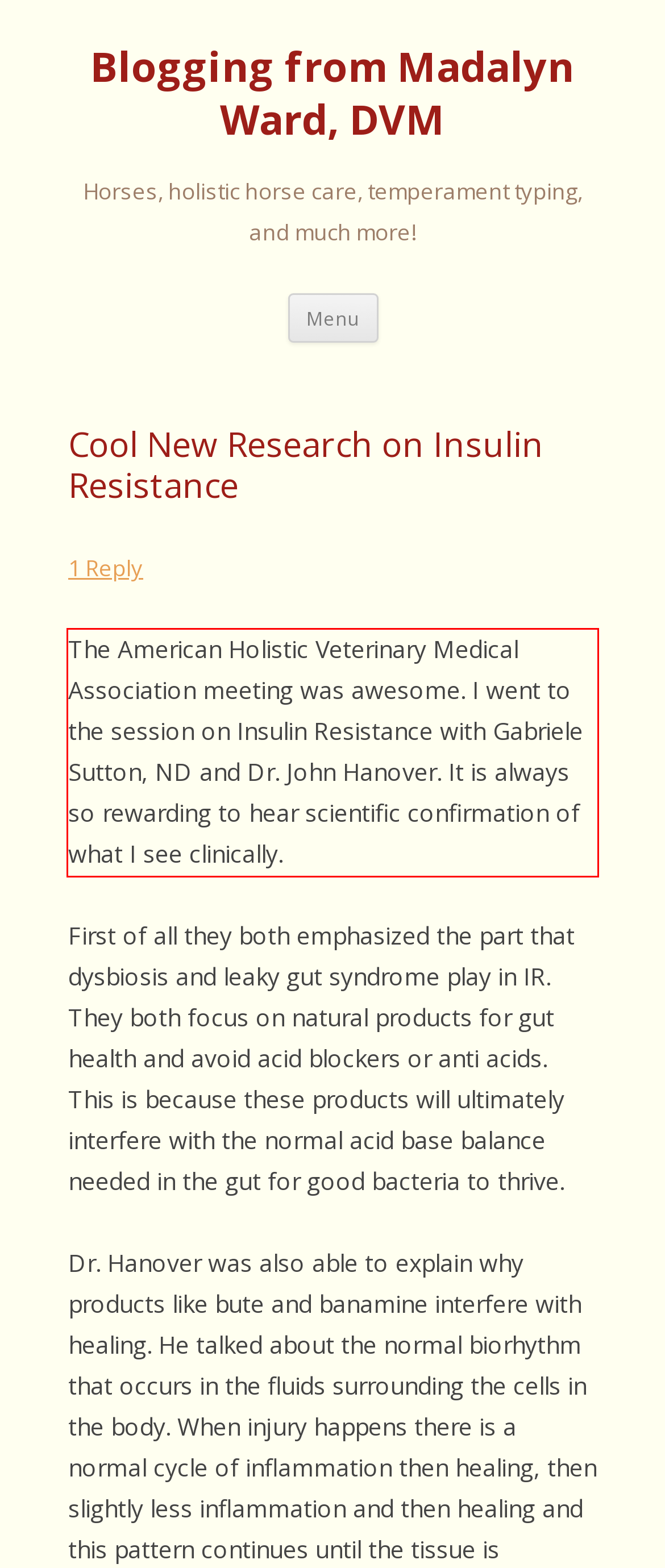You have a screenshot of a webpage with a UI element highlighted by a red bounding box. Use OCR to obtain the text within this highlighted area.

The American Holistic Veterinary Medical Association meeting was awesome. I went to the session on Insulin Resistance with Gabriele Sutton, ND and Dr. John Hanover. It is always so rewarding to hear scientific confirmation of what I see clinically.